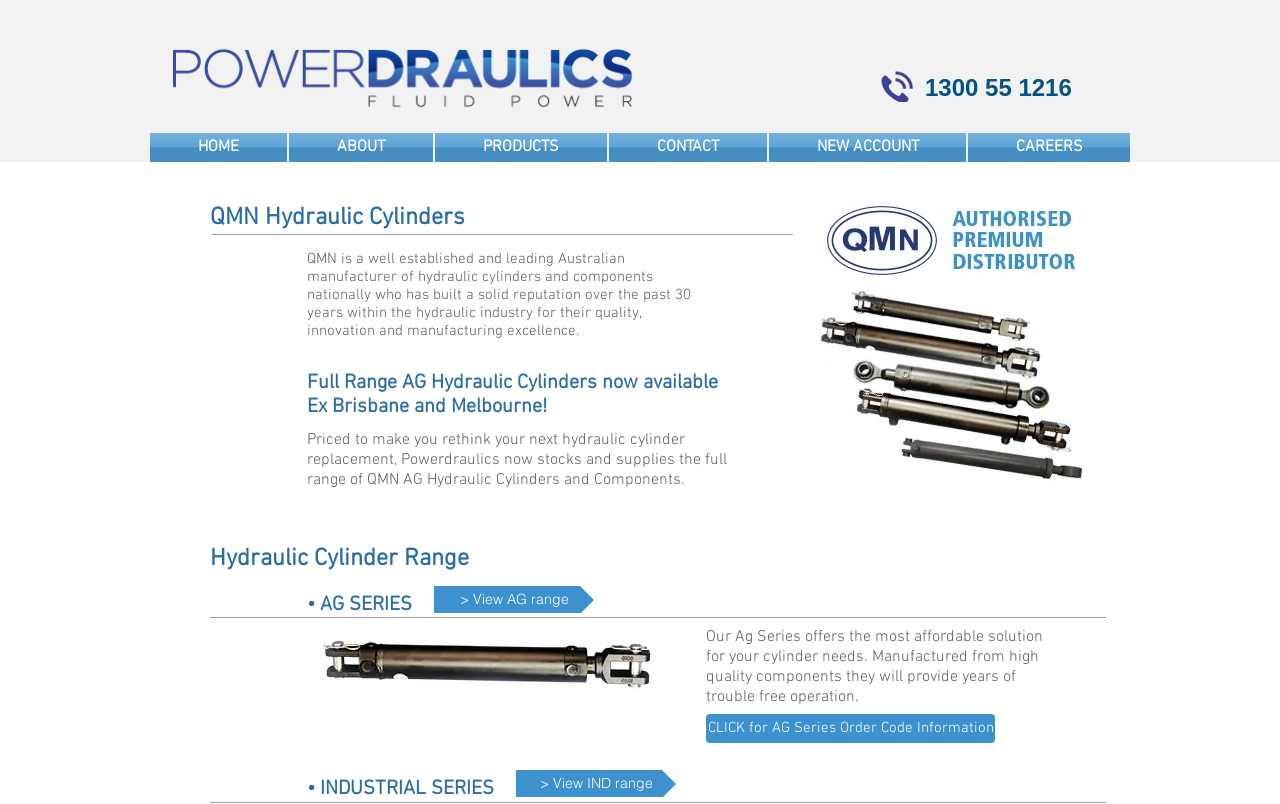Where are the QMN AG Hydraulic Cylinders available from?
Provide a comprehensive and detailed answer to the question.

The webpage content mentions that the full range of QMN AG Hydraulic Cylinders is available 'Ex Brisbane and Melbourne', indicating that these are the locations from which the products can be sourced.